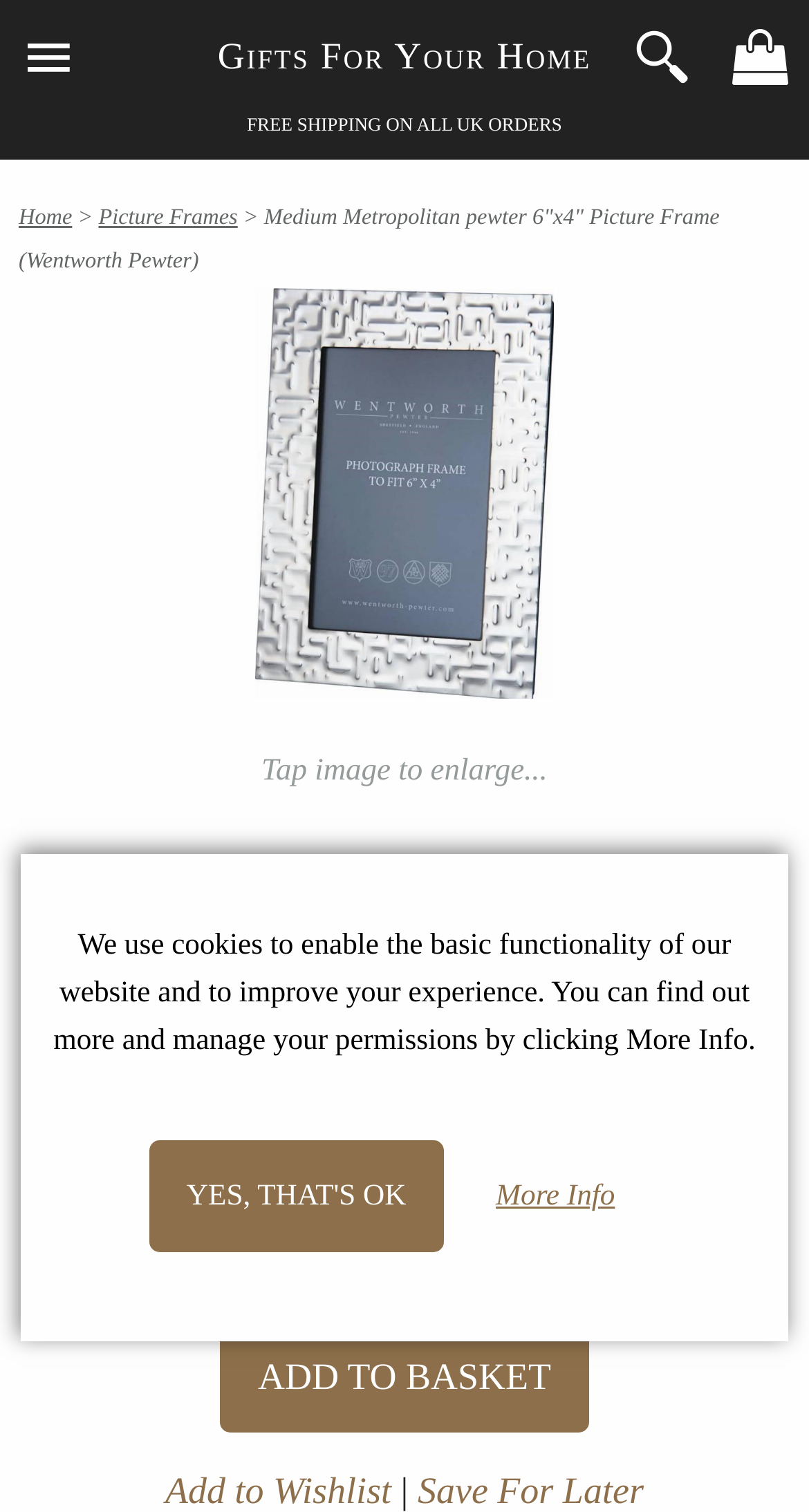Produce a meticulous description of the webpage.

This webpage is about a product, specifically a Medium Metropolitan pewter 6"x4" picture frame. At the top, there are four links: a home icon, "Gifts For Your Home", and two other icons. Below these links, there is a notification about free shipping on all UK orders. 

To the left, there is a navigation menu with links to "Home" and "Picture Frames". The product title, "Medium Metropolitan pewter 6"x4" Picture Frame (Wentworth Pewter)", is displayed prominently. 

In the center of the page, there is a large image of the product, with a caption "Tap image to enlarge..." below it. The product title is repeated as a heading above the image. 

Below the image, the product price, £44.95, is displayed, along with a checkmark and the text "IN STOCK". There is a button to "ADD TO BASKET" and options to "Add to Wishlist" and "Save For Later" to the right. 

At the bottom of the page, there is a notification about the use of cookies, with a button to accept and a link to "More Info" for managing permissions.